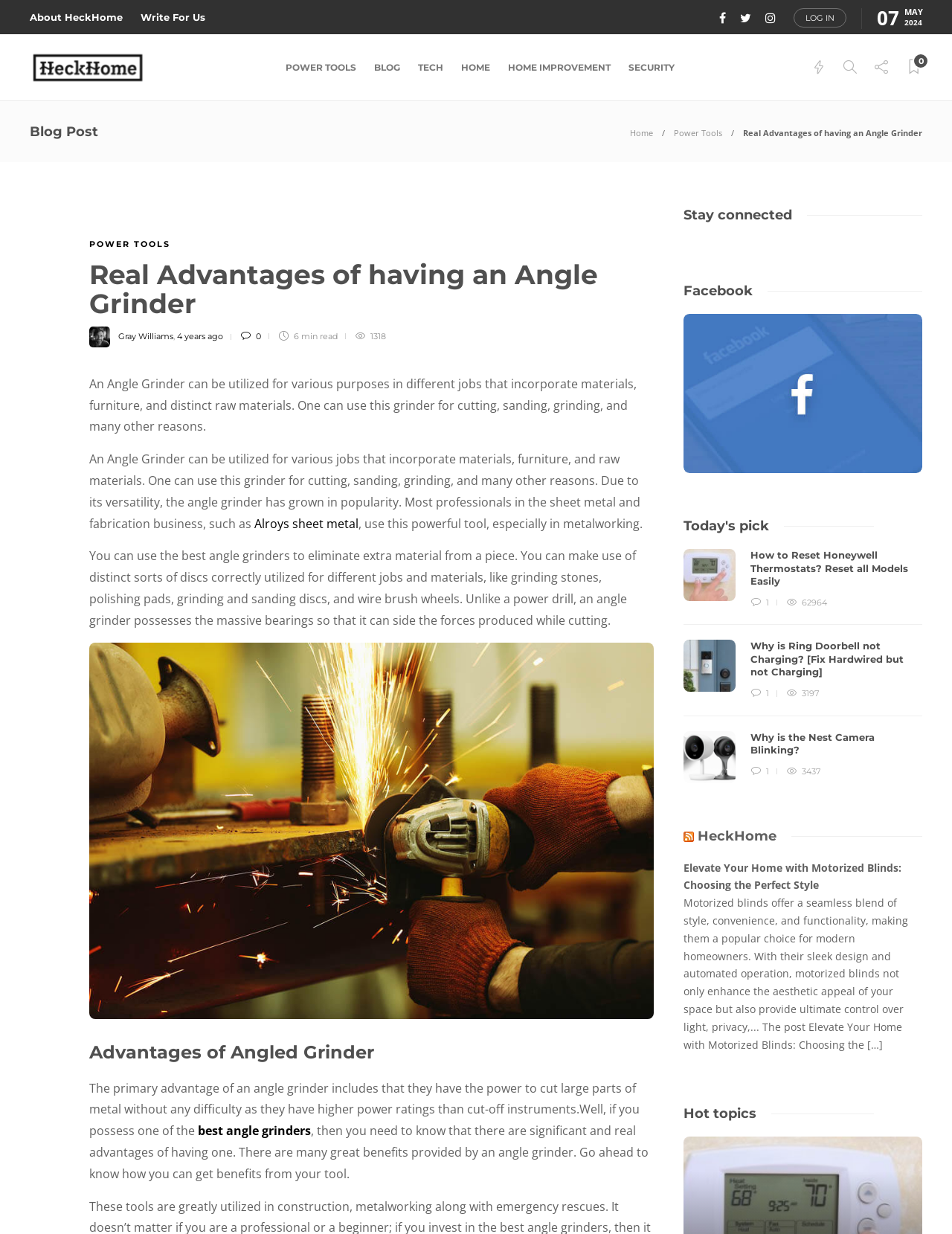How long does it take to read the blog post?
Based on the image, answer the question with as much detail as possible.

The blog post takes 6 minutes to read, as indicated by the static text '6 min'.